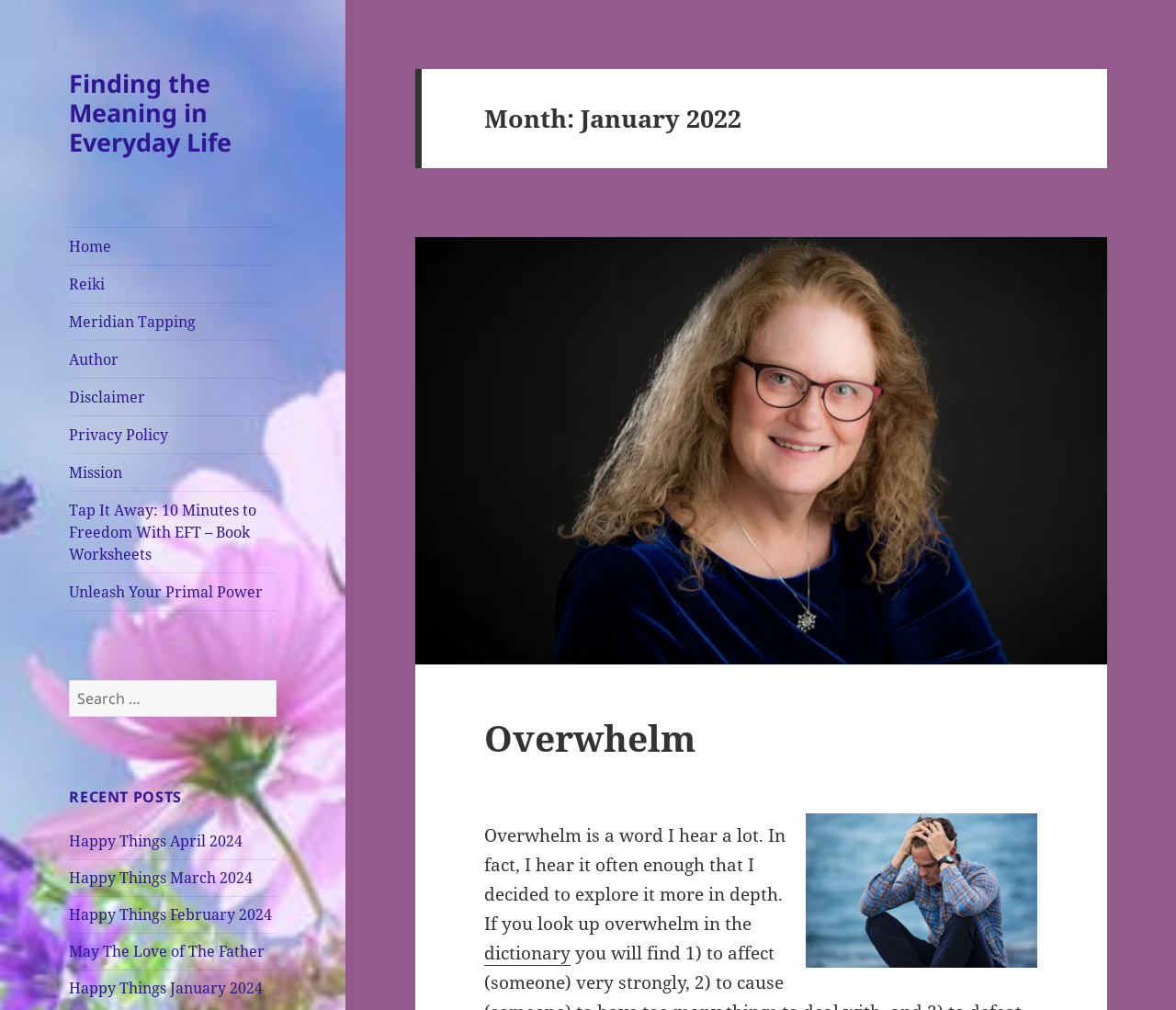Locate the bounding box of the UI element with the following description: "Meridian Tapping".

[0.059, 0.3, 0.235, 0.336]